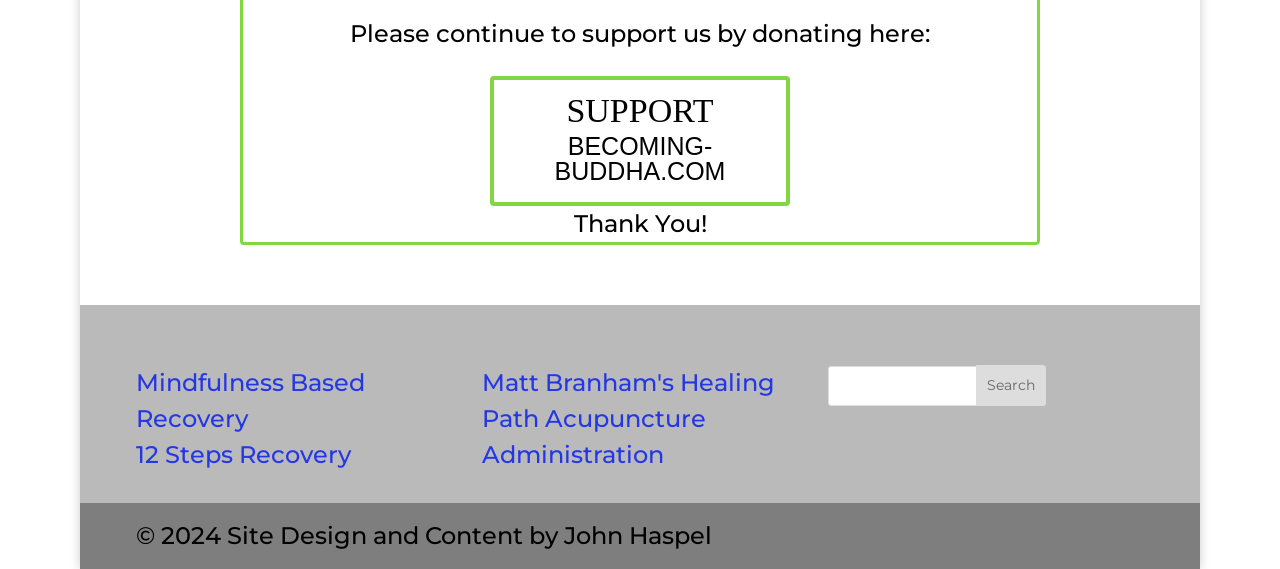Analyze the image and answer the question with as much detail as possible: 
What is the text above the link 'Mindfulness Based Recovery'?

There is no text above the link 'Mindfulness Based Recovery'. The link is placed directly below the text 'Please continue to support us by donating here:' and above the link '12 Steps Recovery'.